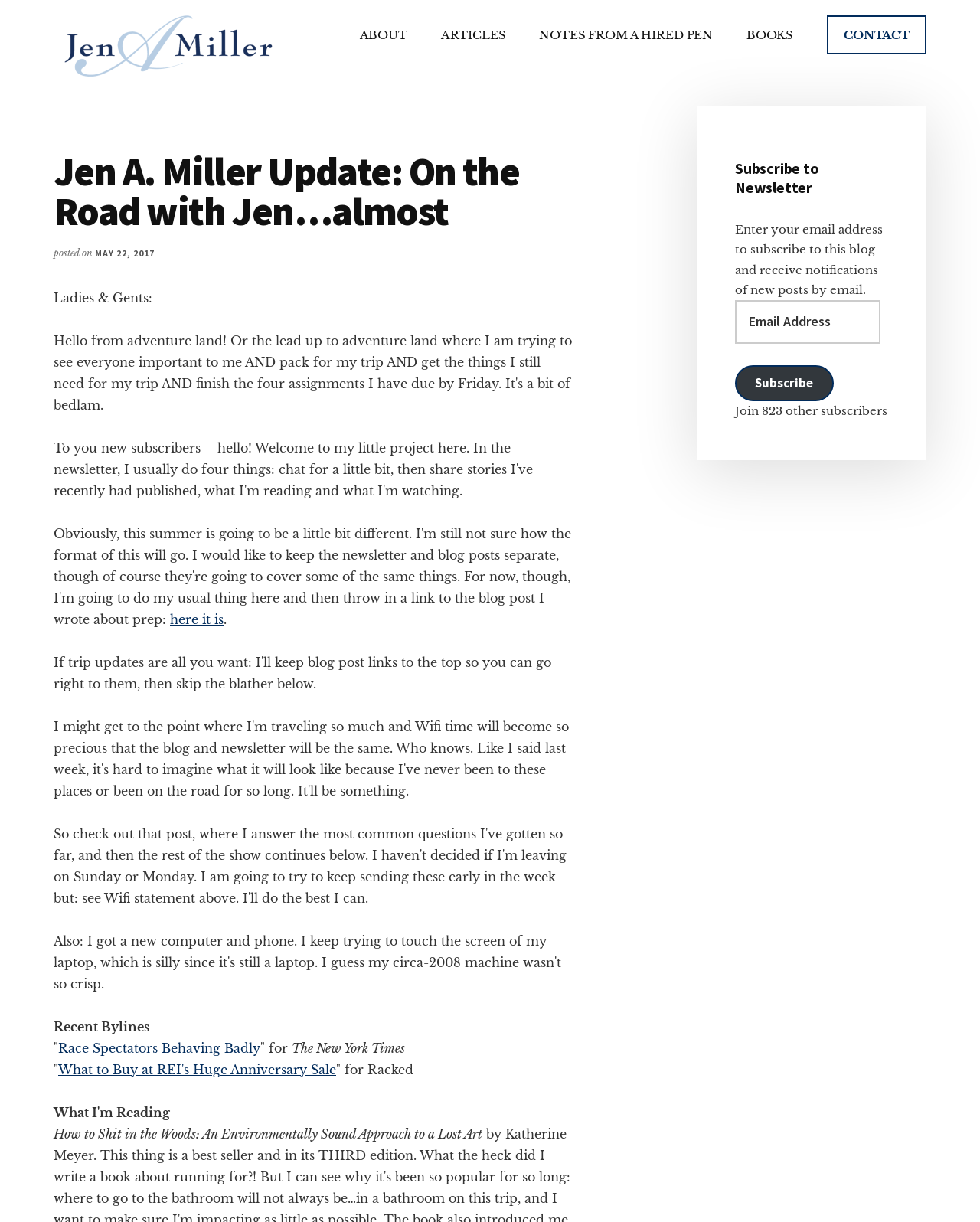Can you give a comprehensive explanation to the question given the content of the image?
What is the author's name?

The author's name is mentioned in the link 'Jen A. Miller' with a bounding box of [0.055, 0.053, 0.289, 0.065] and an associated image with the same name.